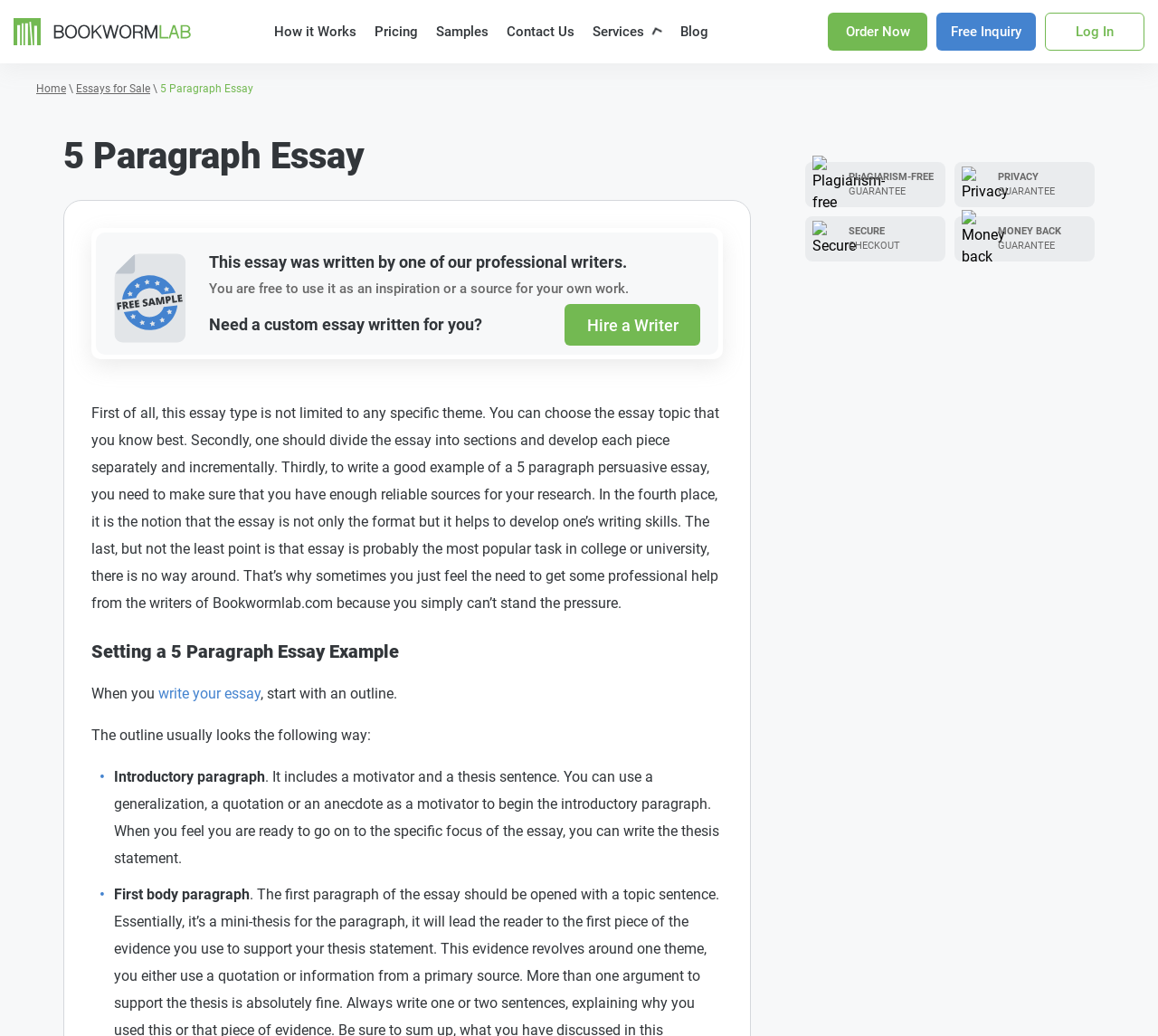What is the purpose of the 5-paragraph essay?
Examine the image closely and answer the question with as much detail as possible.

According to the text on the webpage, one of the points about the 5-paragraph essay is that 'it helps to develop one’s writing skills', which suggests that the purpose of the 5-paragraph essay is to develop writing skills.